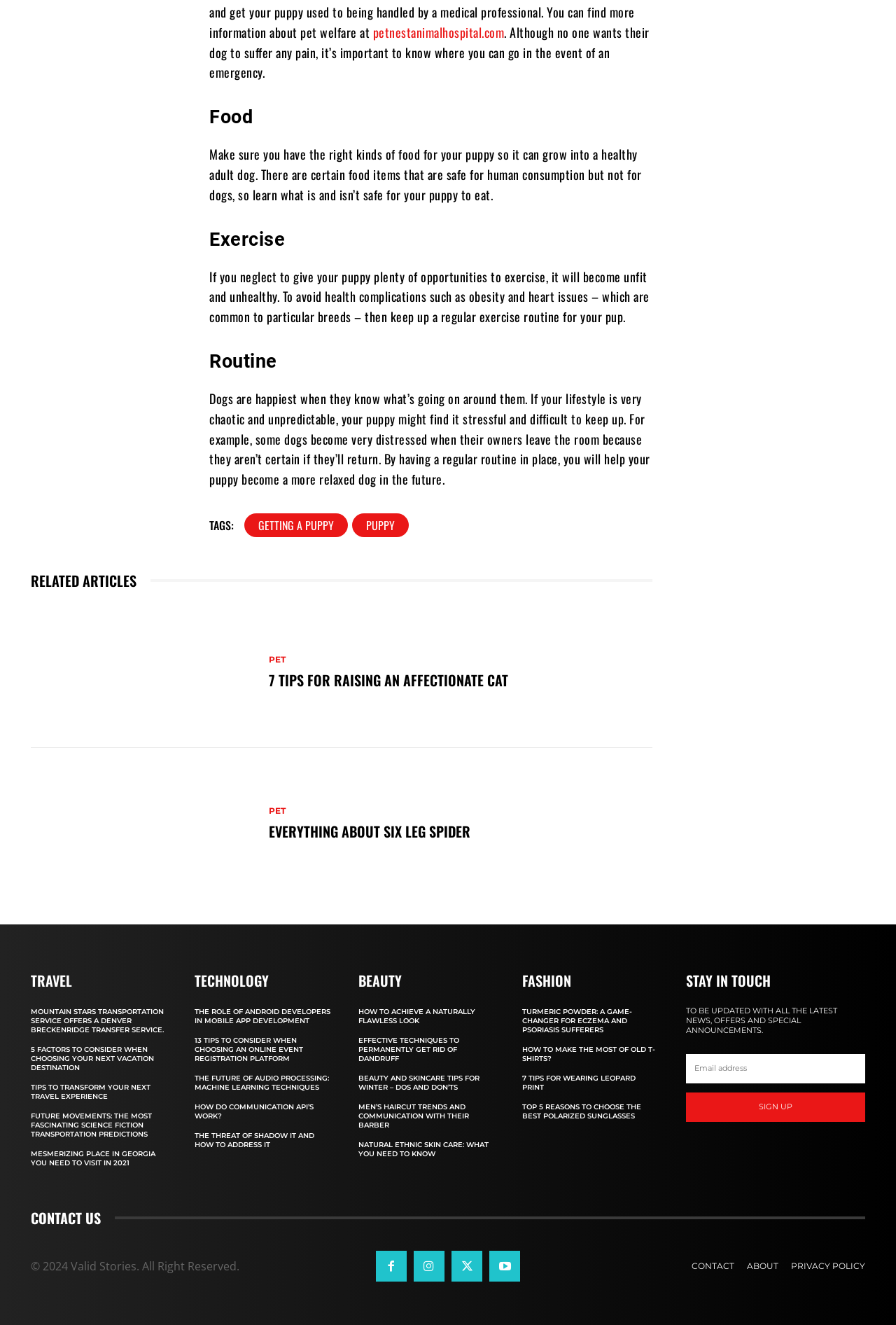How many categories are there in the webpage?
Provide a well-explained and detailed answer to the question.

There are six categories in the webpage: Food, Exercise, Routine, Travel, Technology, and Beauty, each with its own set of subheadings and links.